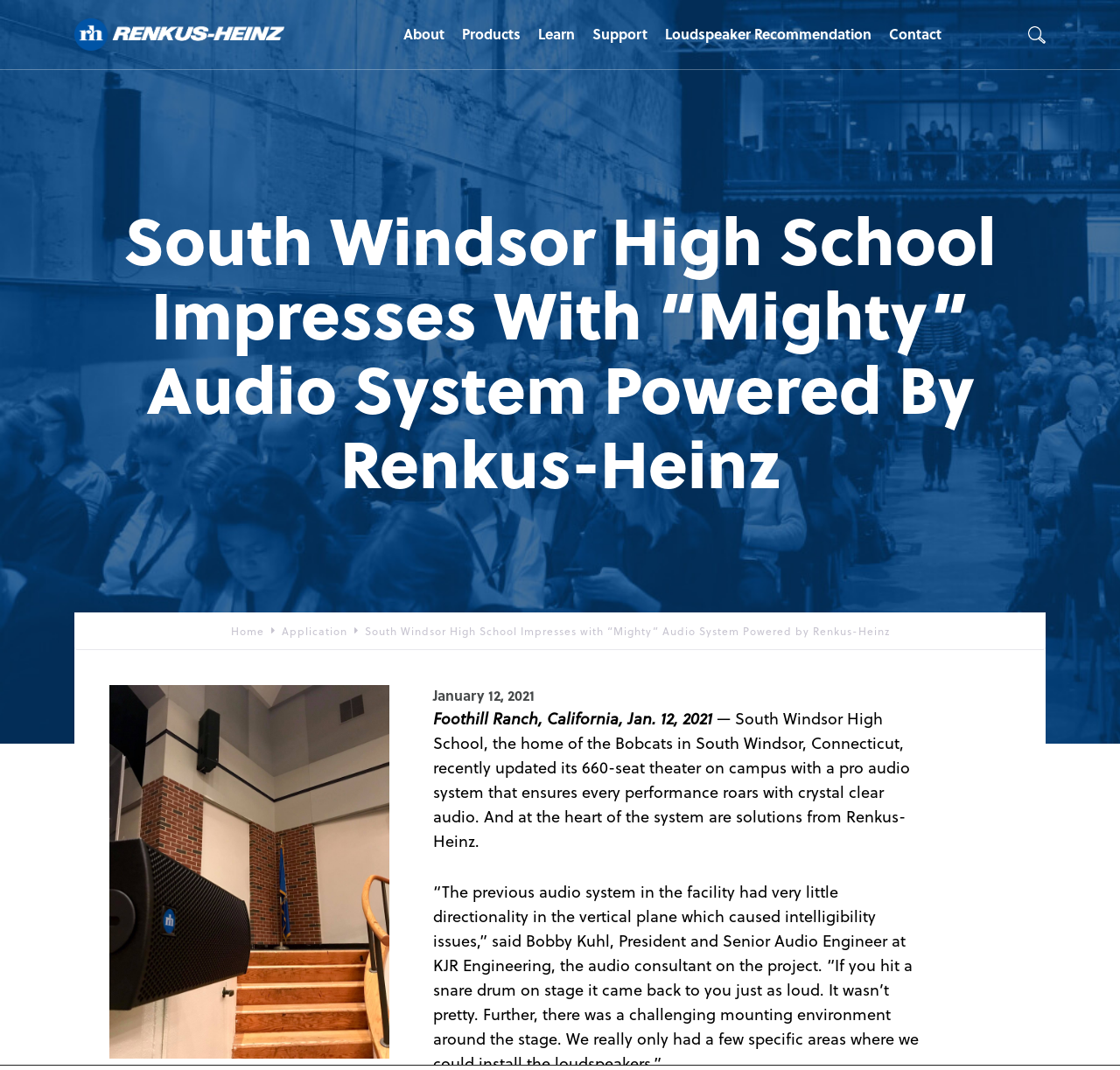Respond concisely with one word or phrase to the following query:
What is the purpose of the audio system installed?

To ensure every performance roars with crystal clear audio